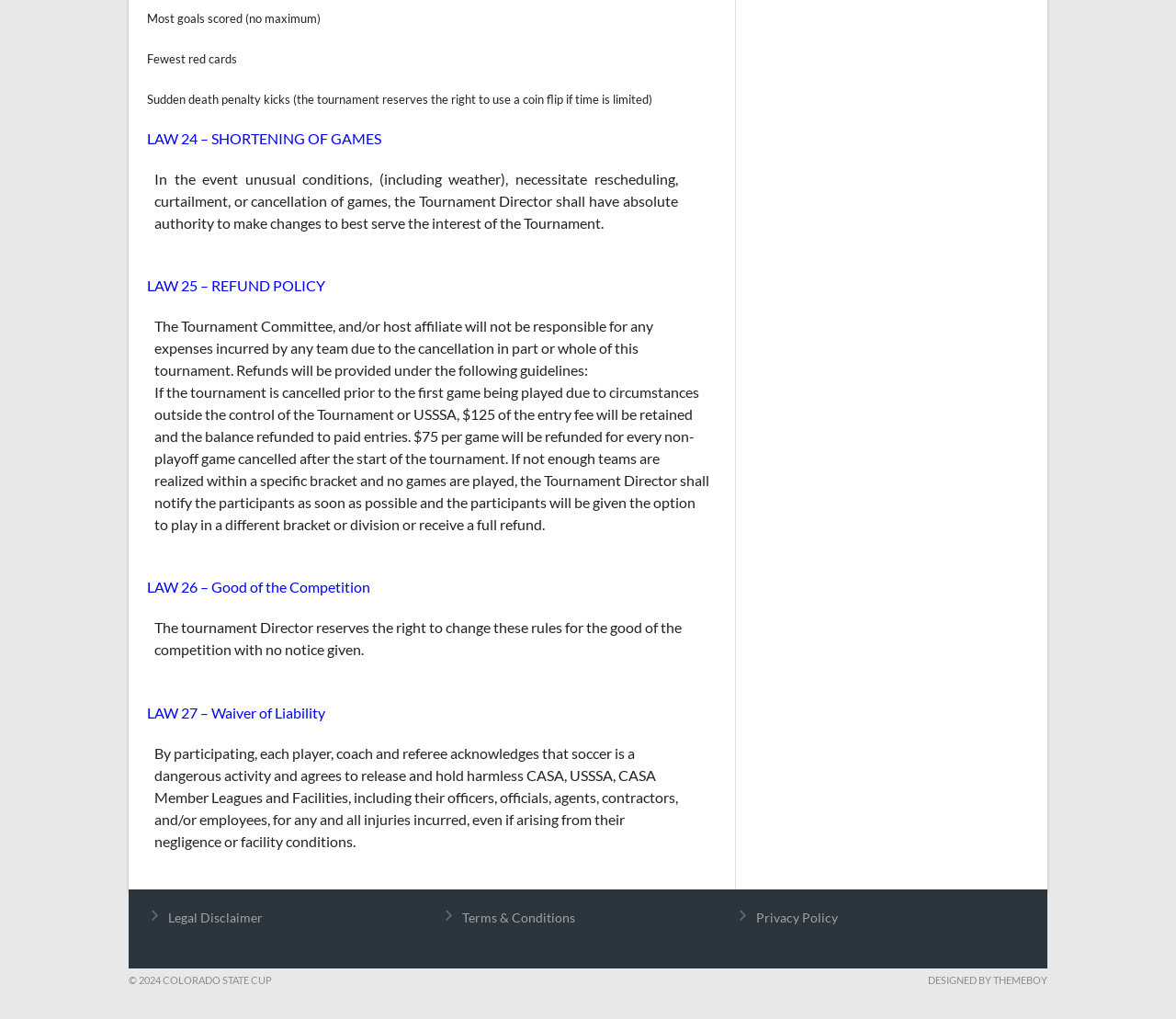Locate the UI element described by Privacy Policy and provide its bounding box coordinates. Use the format (top-left x, top-left y, bottom-right x, bottom-right y) with all values as floating point numbers between 0 and 1.

[0.643, 0.892, 0.712, 0.908]